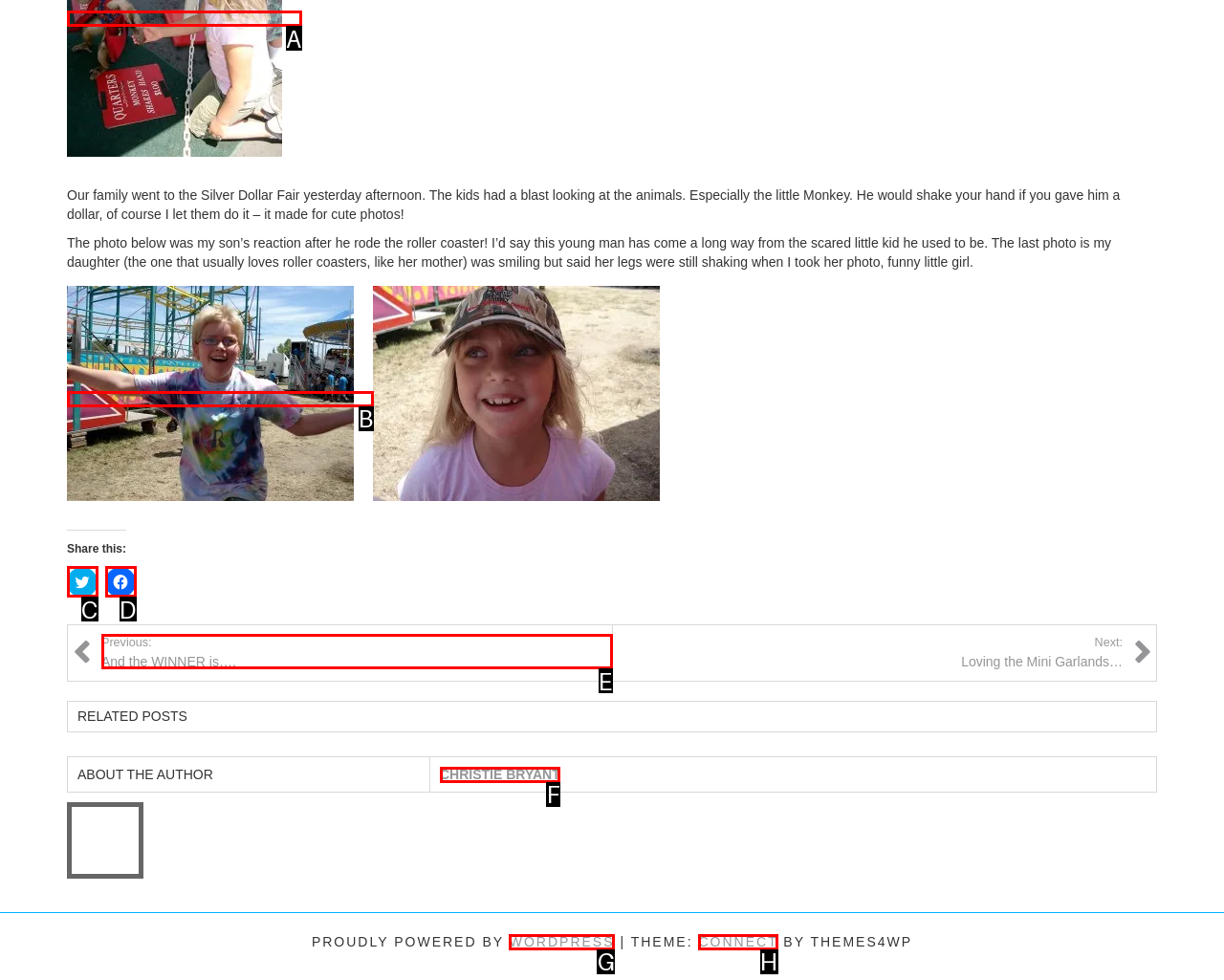Given the description: WordPress, pick the option that matches best and answer with the corresponding letter directly.

G